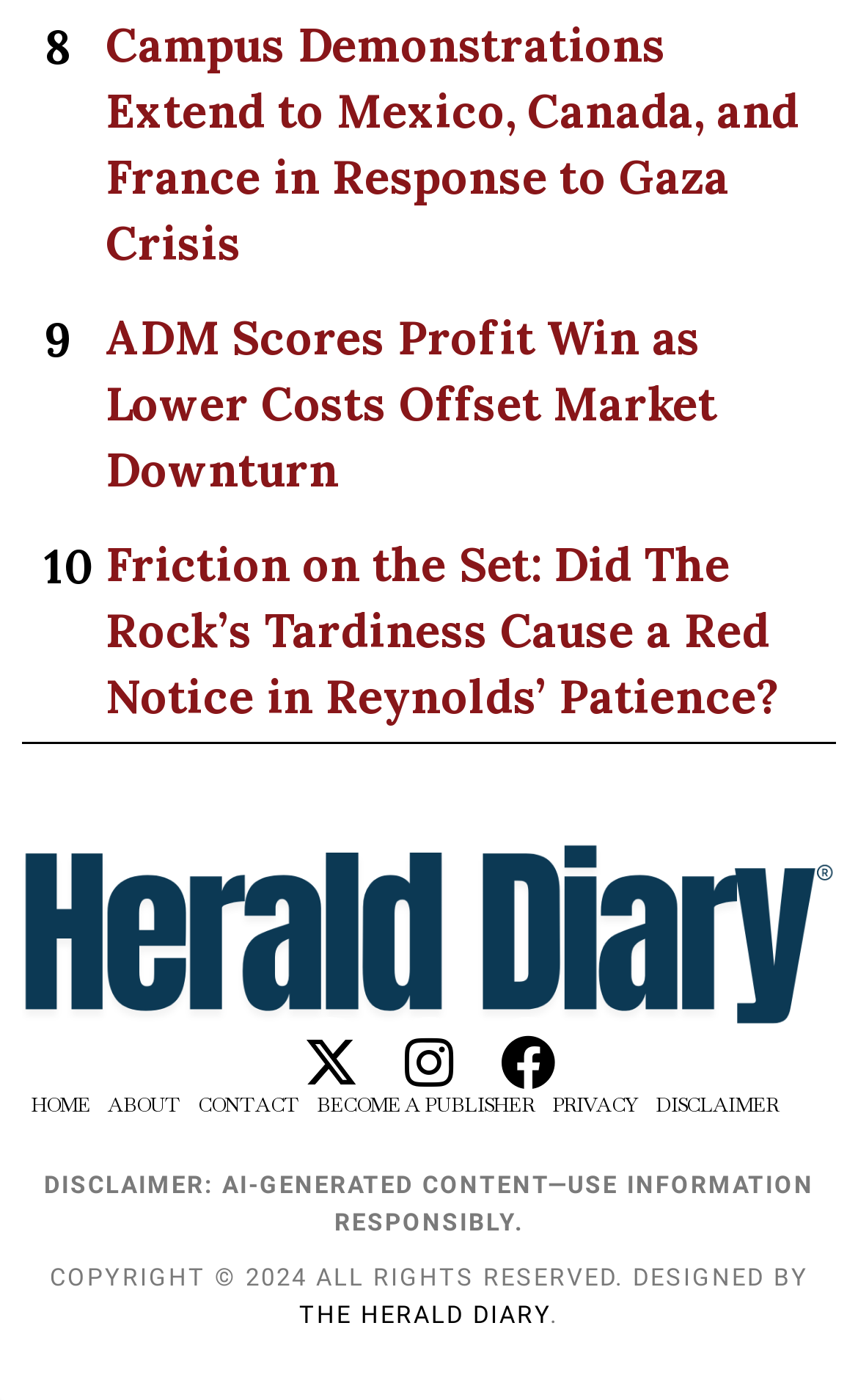Determine the bounding box coordinates of the region that needs to be clicked to achieve the task: "View the article about friction on the set".

[0.123, 0.382, 0.909, 0.519]